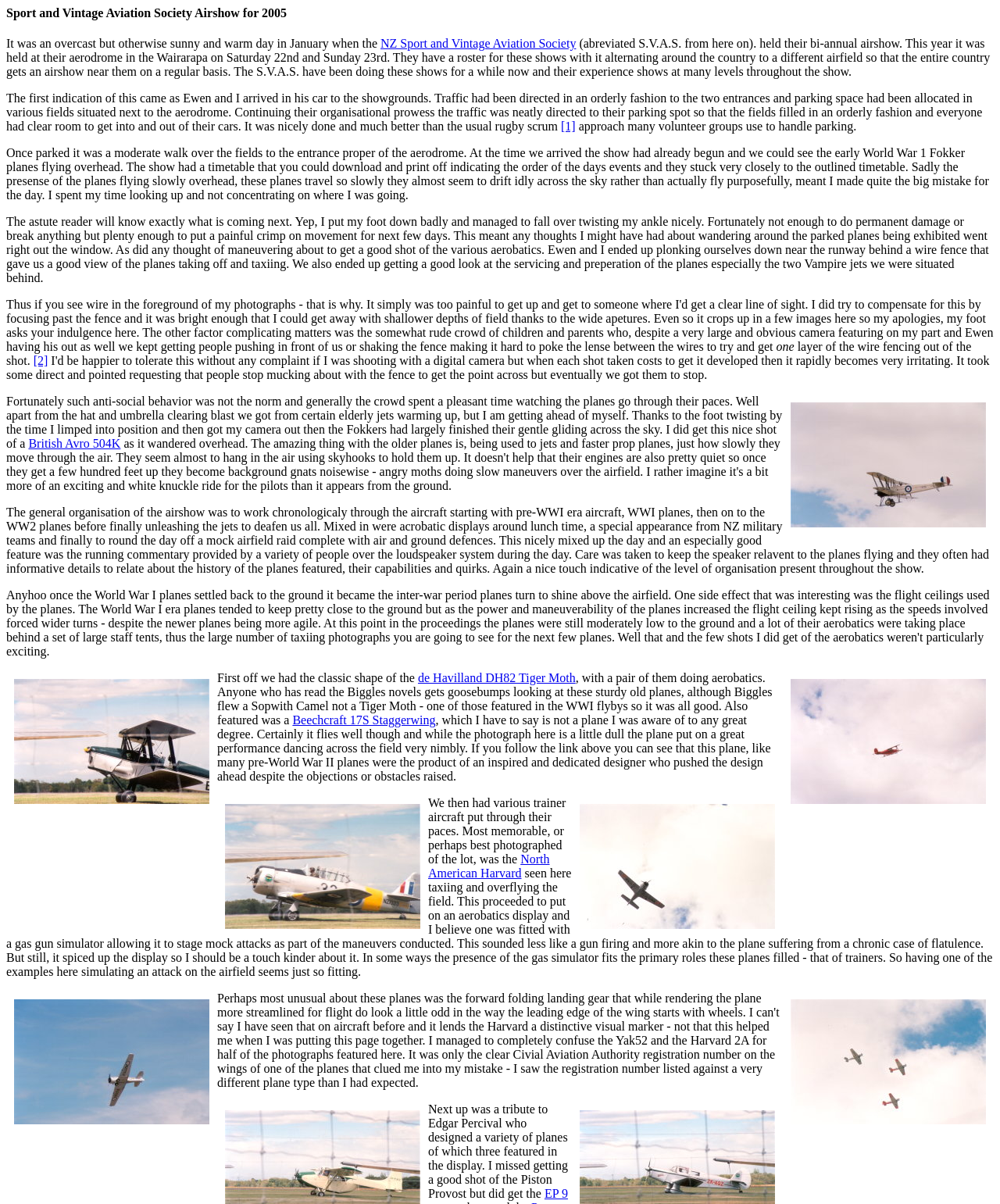Using the elements shown in the image, answer the question comprehensively: What is the name of the plane that is described as 'dancing across the field very nimbly'?

The webpage describes the Beechcraft 17S Staggerwing as 'dancing across the field very nimbly' during its aerobatic performance.